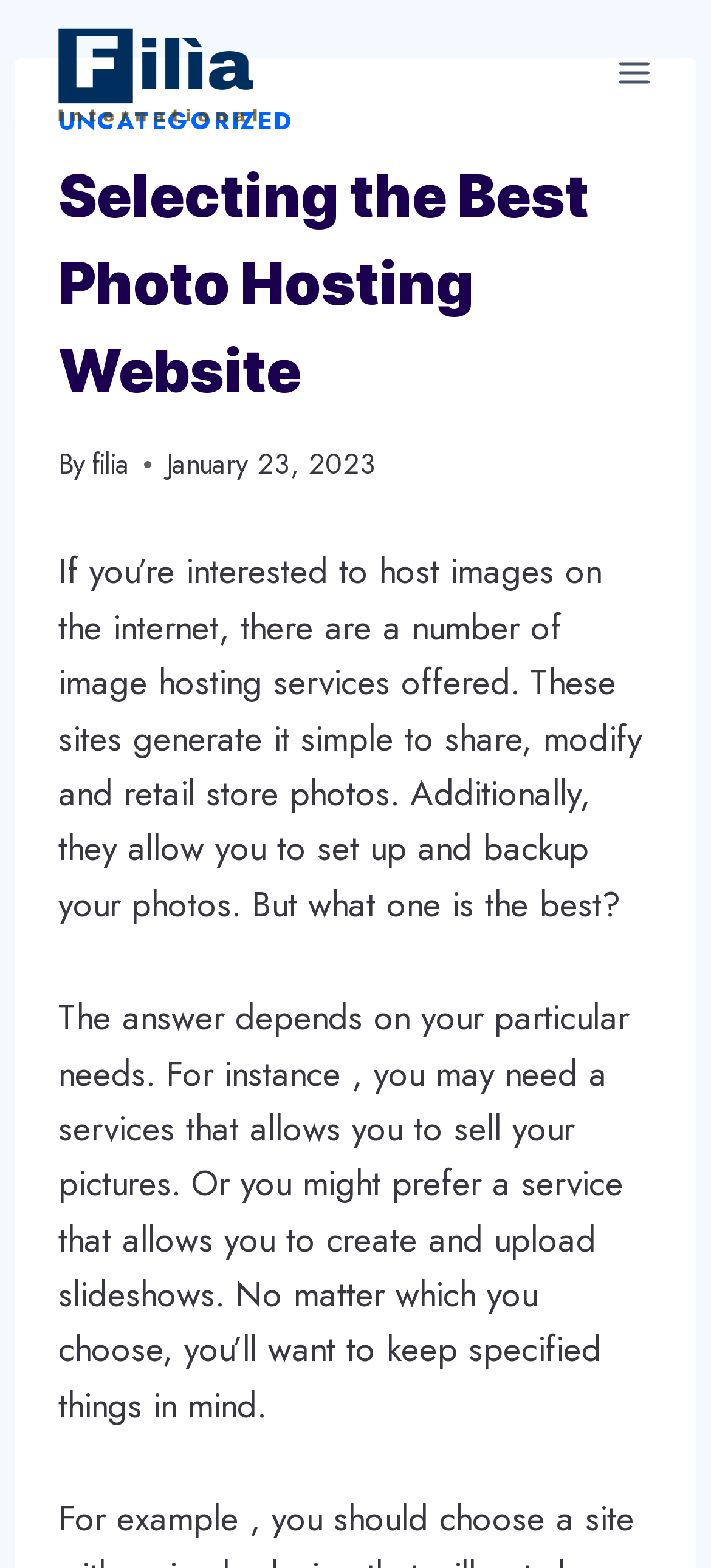Please find and generate the text of the main heading on the webpage.

Selecting the Best Photo Hosting Website